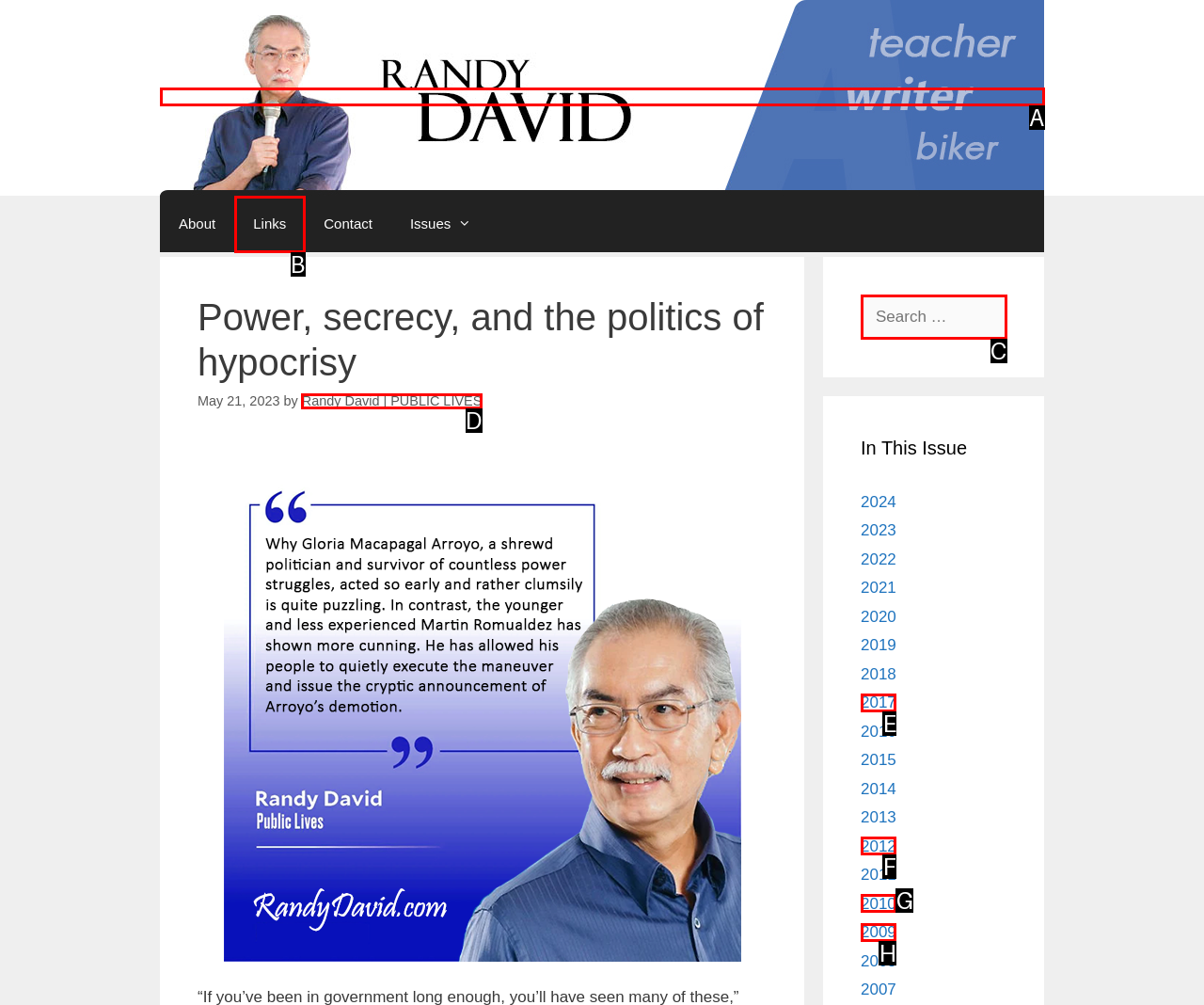Select the HTML element that fits the following description: alt="Randy David"
Provide the letter of the matching option.

A